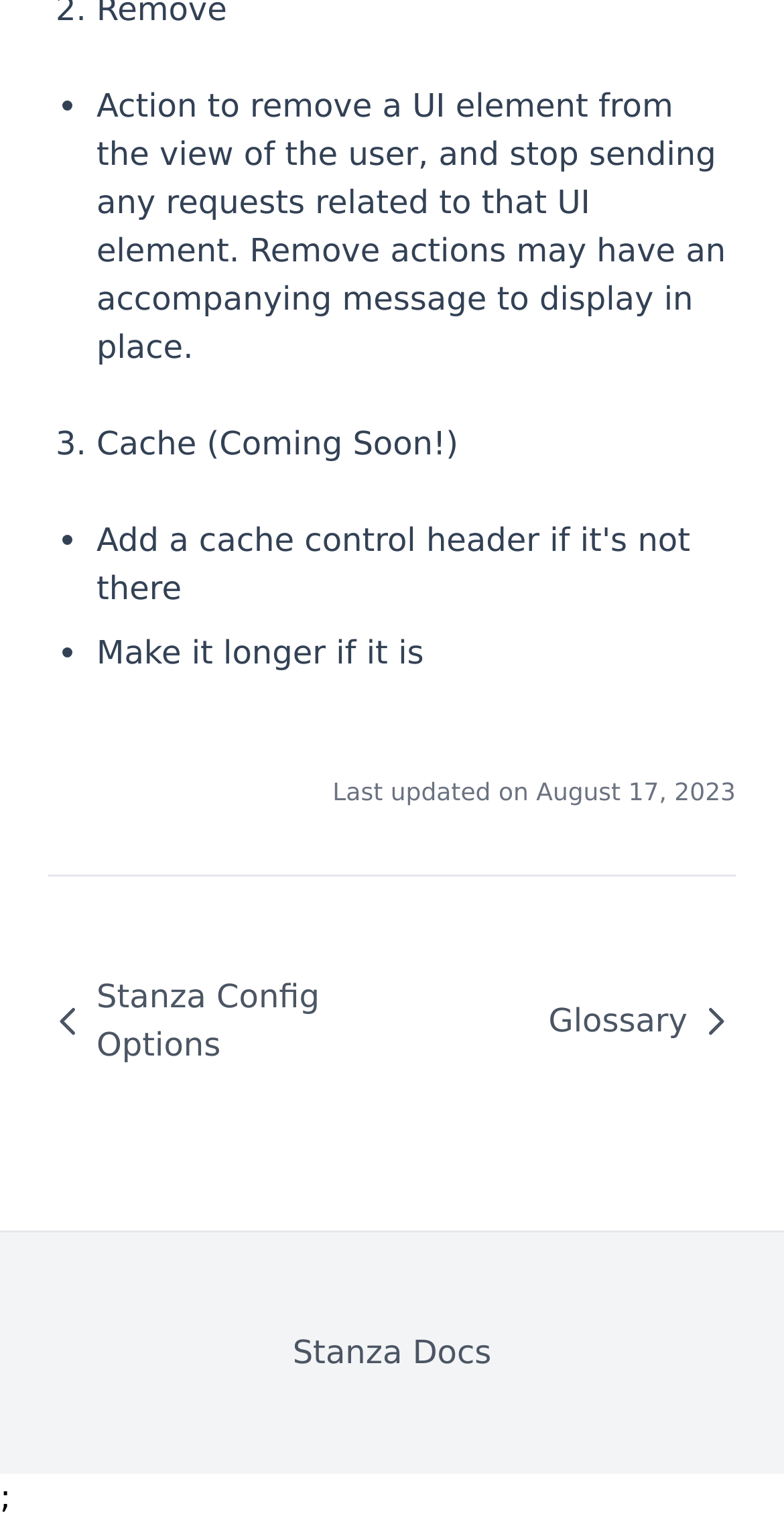What is the last updated date?
Based on the image, provide a one-word or brief-phrase response.

August 17, 2023